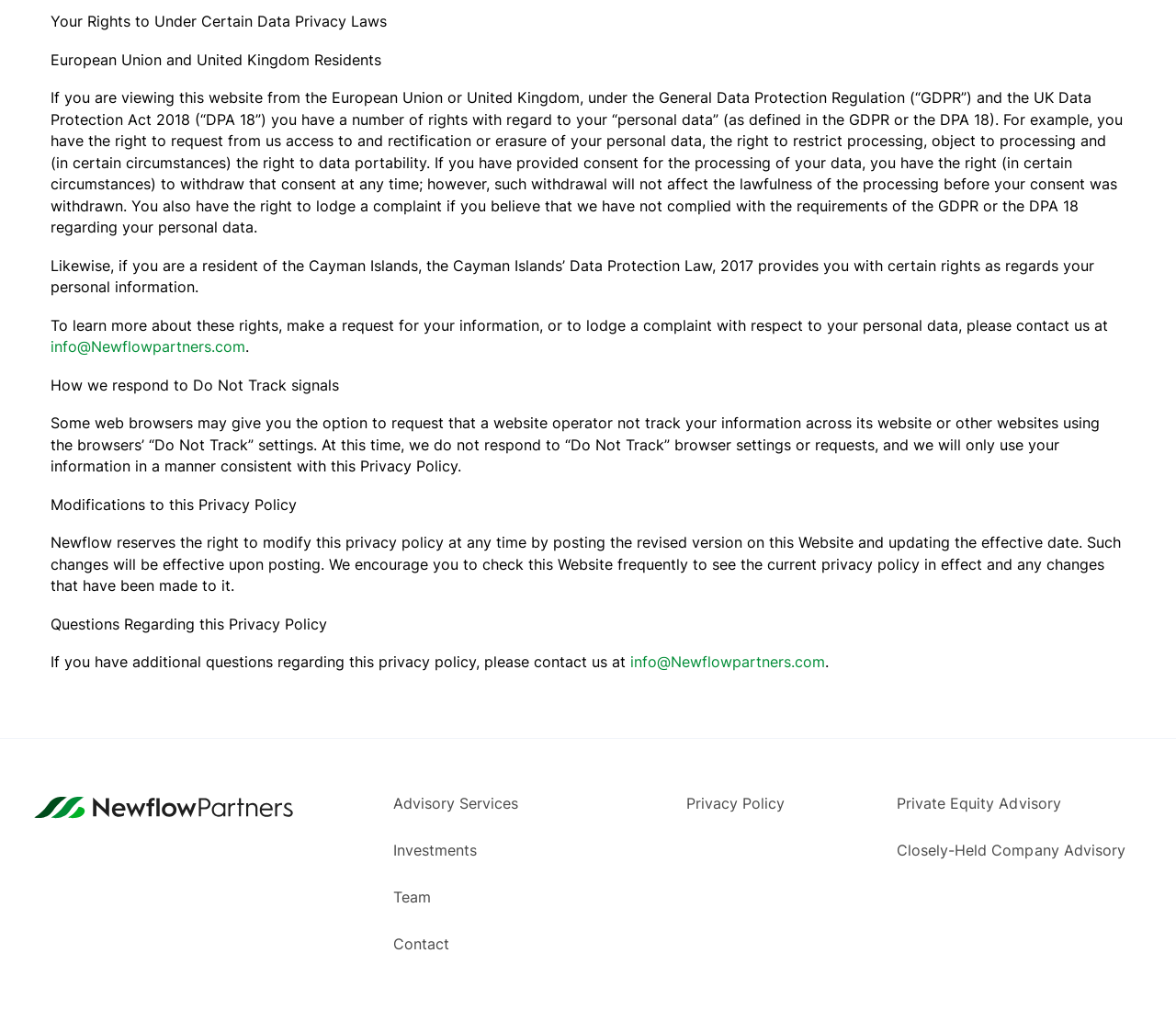Please identify the bounding box coordinates of the clickable element to fulfill the following instruction: "Get in touch with us". The coordinates should be four float numbers between 0 and 1, i.e., [left, top, right, bottom].

[0.043, 0.647, 0.702, 0.664]